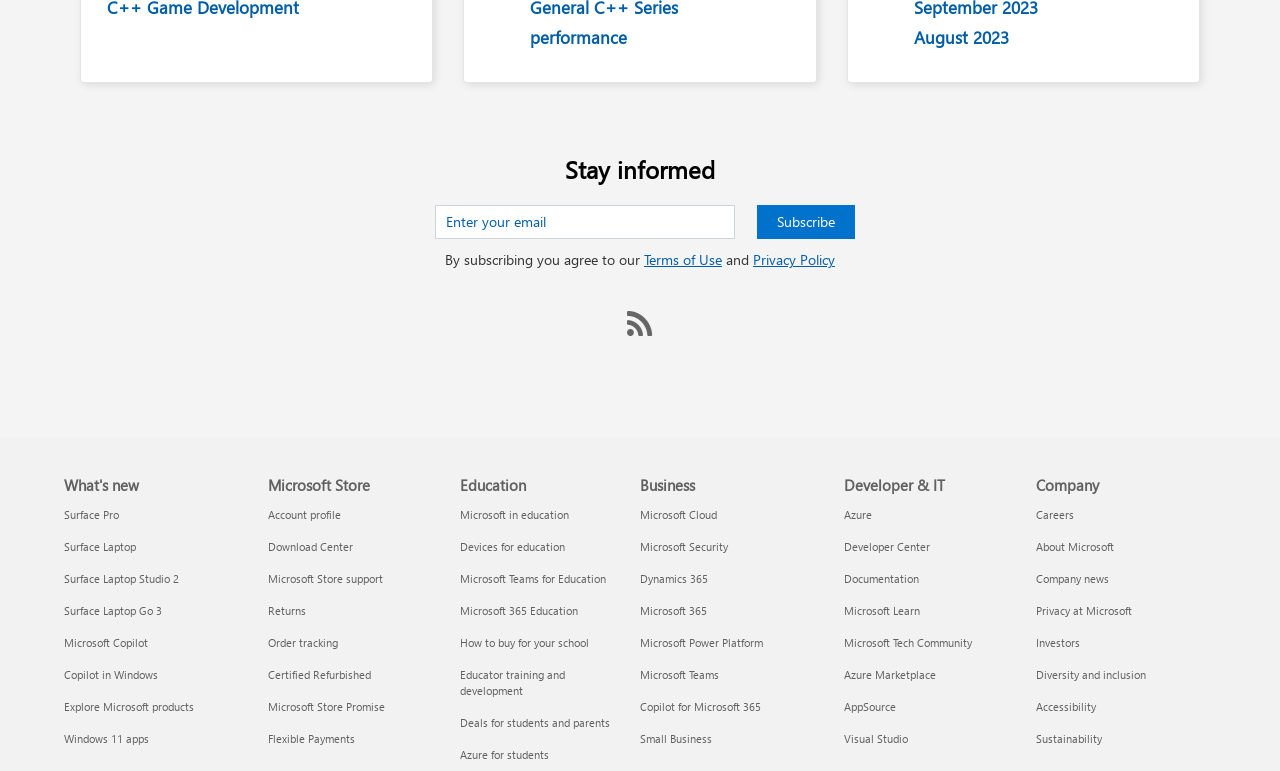Please identify the bounding box coordinates of the area that needs to be clicked to follow this instruction: "Read the 'Terms of Use'".

[0.503, 0.325, 0.564, 0.349]